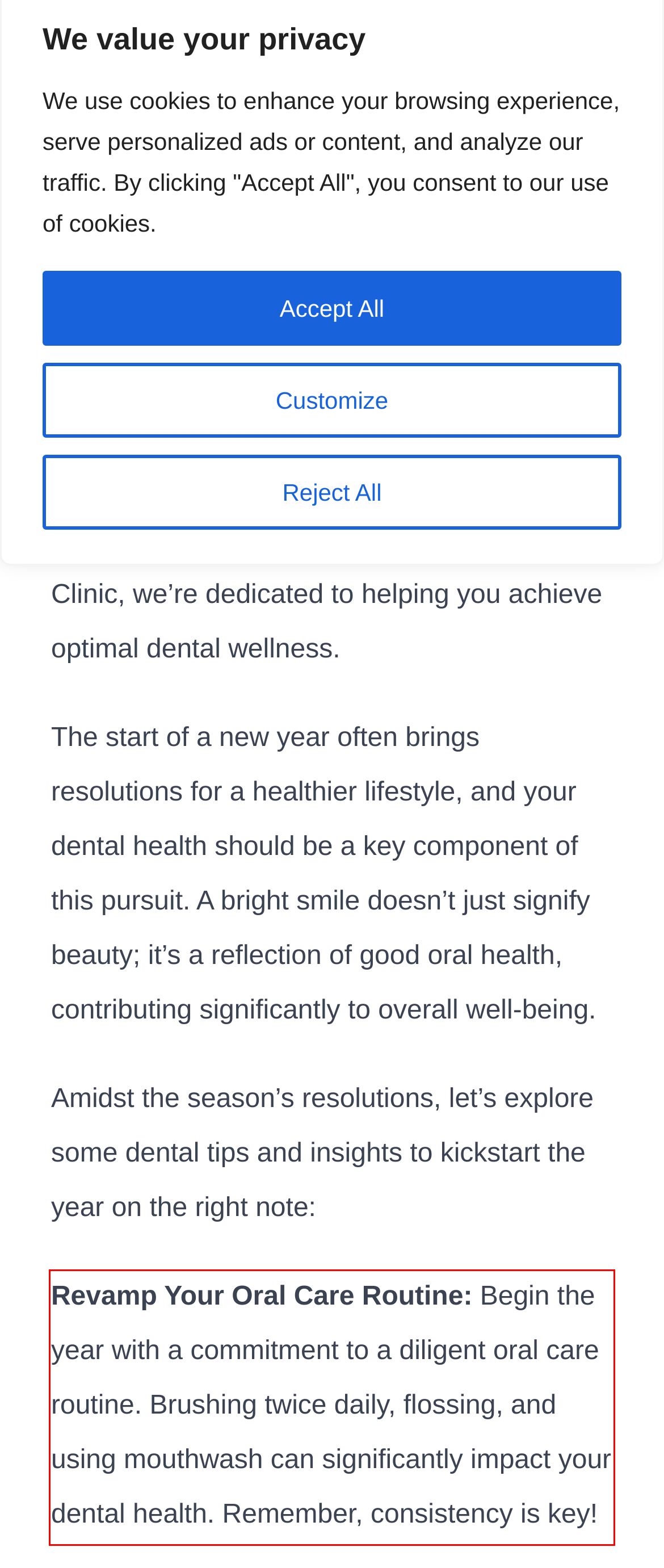Given the screenshot of the webpage, identify the red bounding box, and recognize the text content inside that red bounding box.

Revamp Your Oral Care Routine: Begin the year with a commitment to a diligent oral care routine. Brushing twice daily, flossing, and using mouthwash can significantly impact your dental health. Remember, consistency is key!